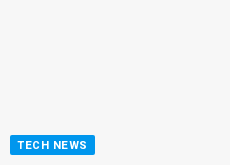What is the background color of the button?
Provide an in-depth answer to the question, covering all aspects.

The background color of the button is blue because the caption explicitly states that the button has a 'vibrant blue background'.